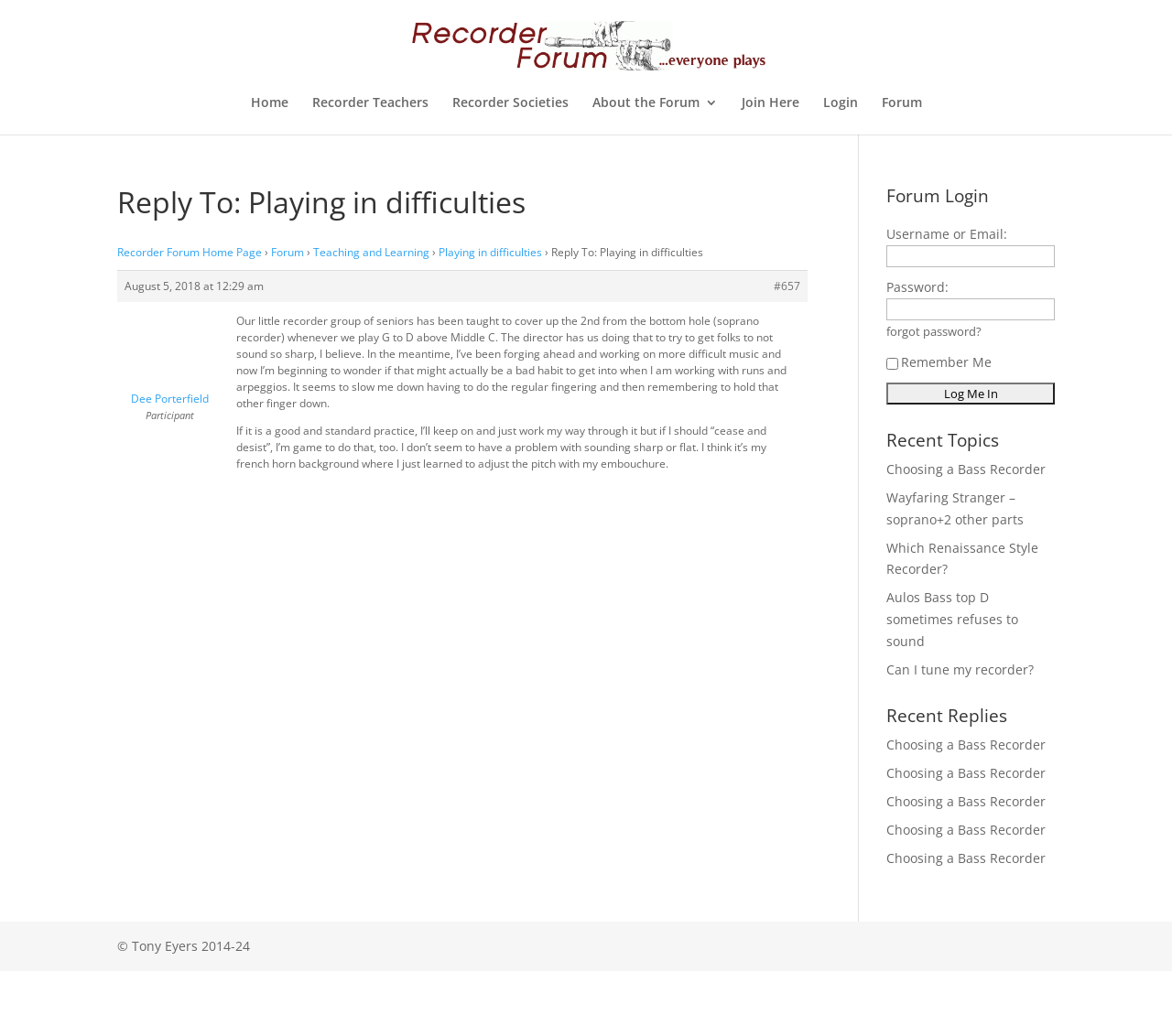Locate the bounding box coordinates of the item that should be clicked to fulfill the instruction: "Login to the forum".

[0.756, 0.369, 0.9, 0.391]